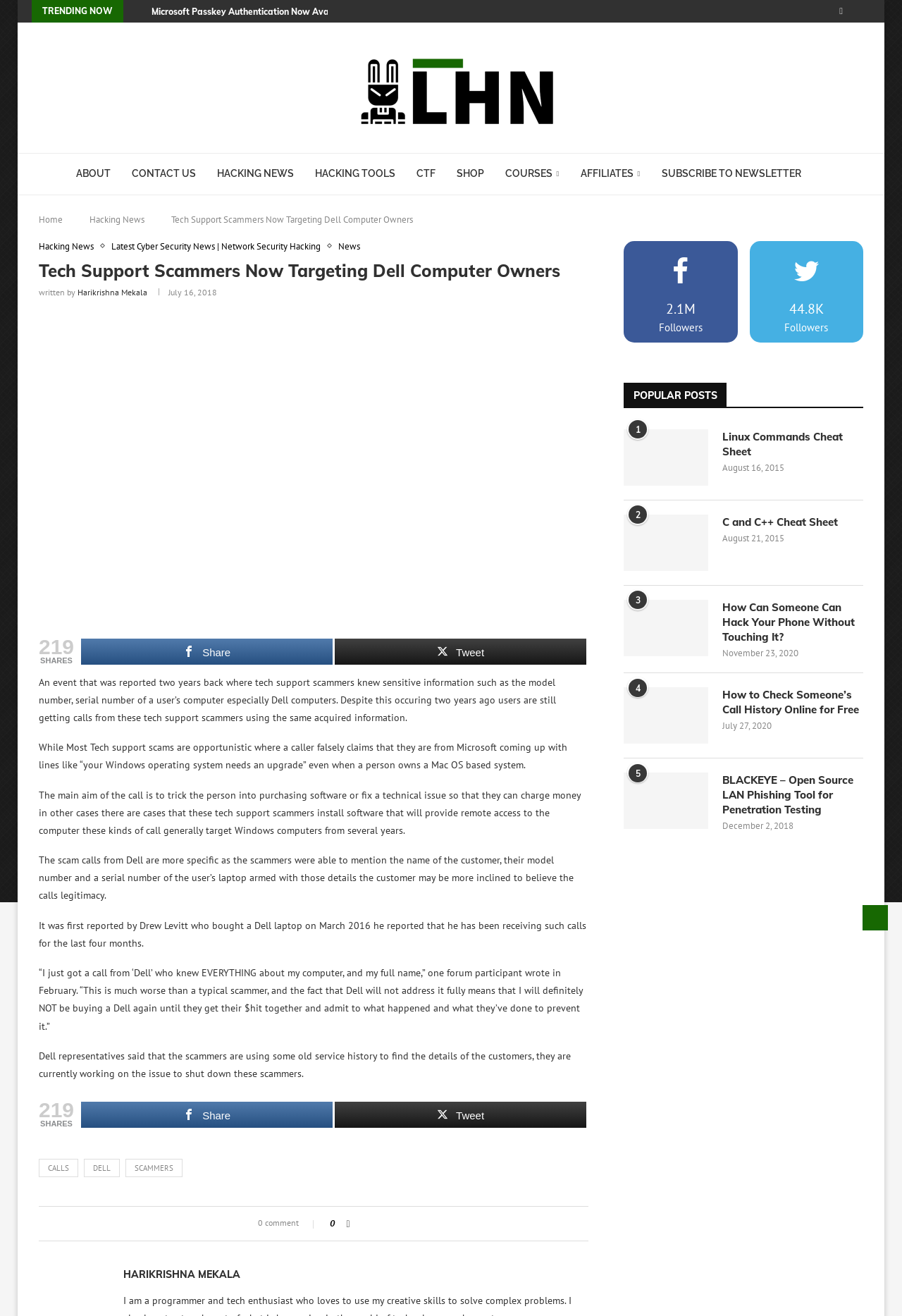Please determine the bounding box coordinates of the area that needs to be clicked to complete this task: 'Read the latest cyber security news'. The coordinates must be four float numbers between 0 and 1, formatted as [left, top, right, bottom].

[0.123, 0.183, 0.363, 0.191]